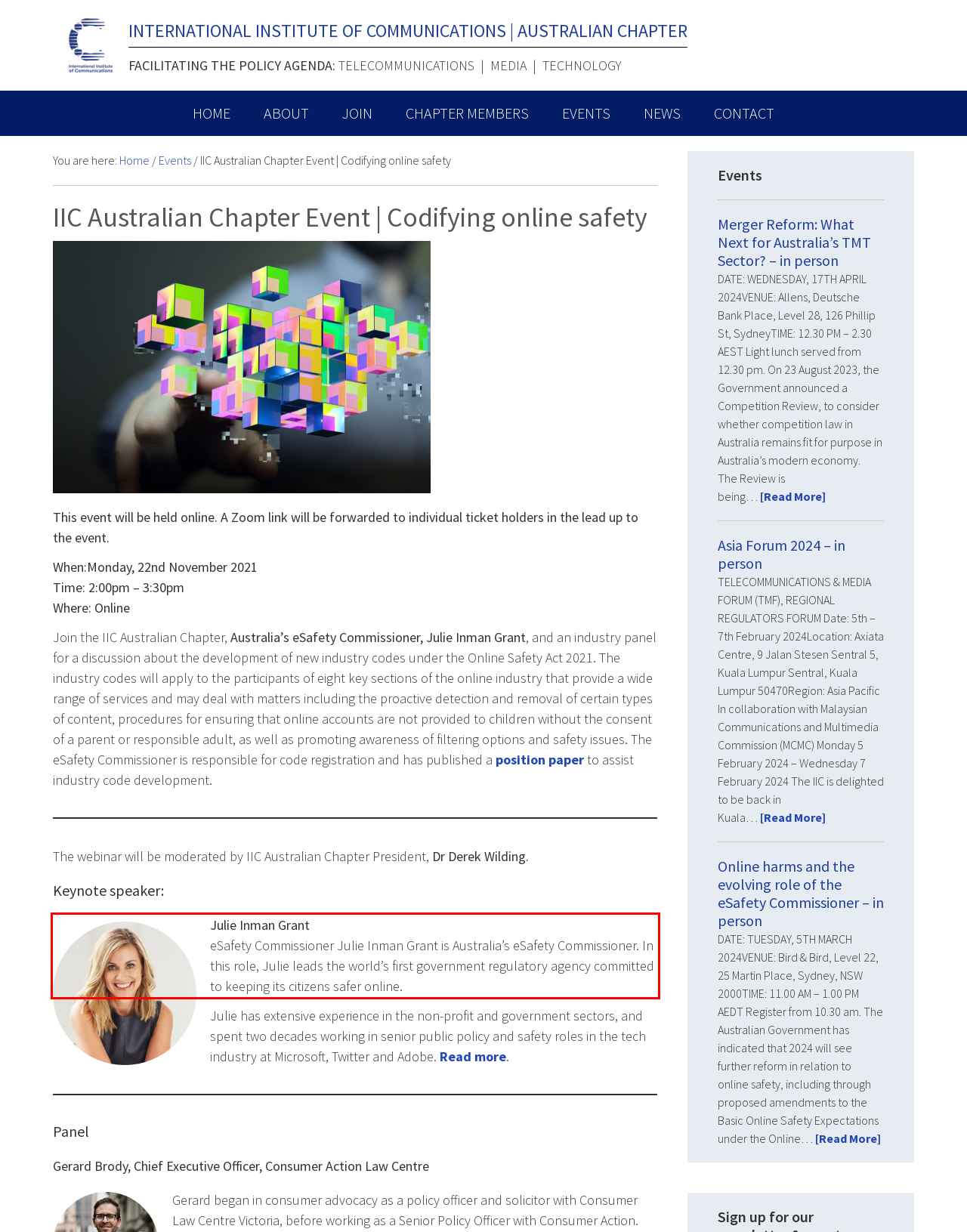Examine the webpage screenshot and use OCR to recognize and output the text within the red bounding box.

Julie Inman Grant eSafety Commissioner Julie Inman Grant is Australia’s eSafety Commissioner. In this role, Julie leads the world’s first government regulatory agency committed to keeping its citizens safer online.